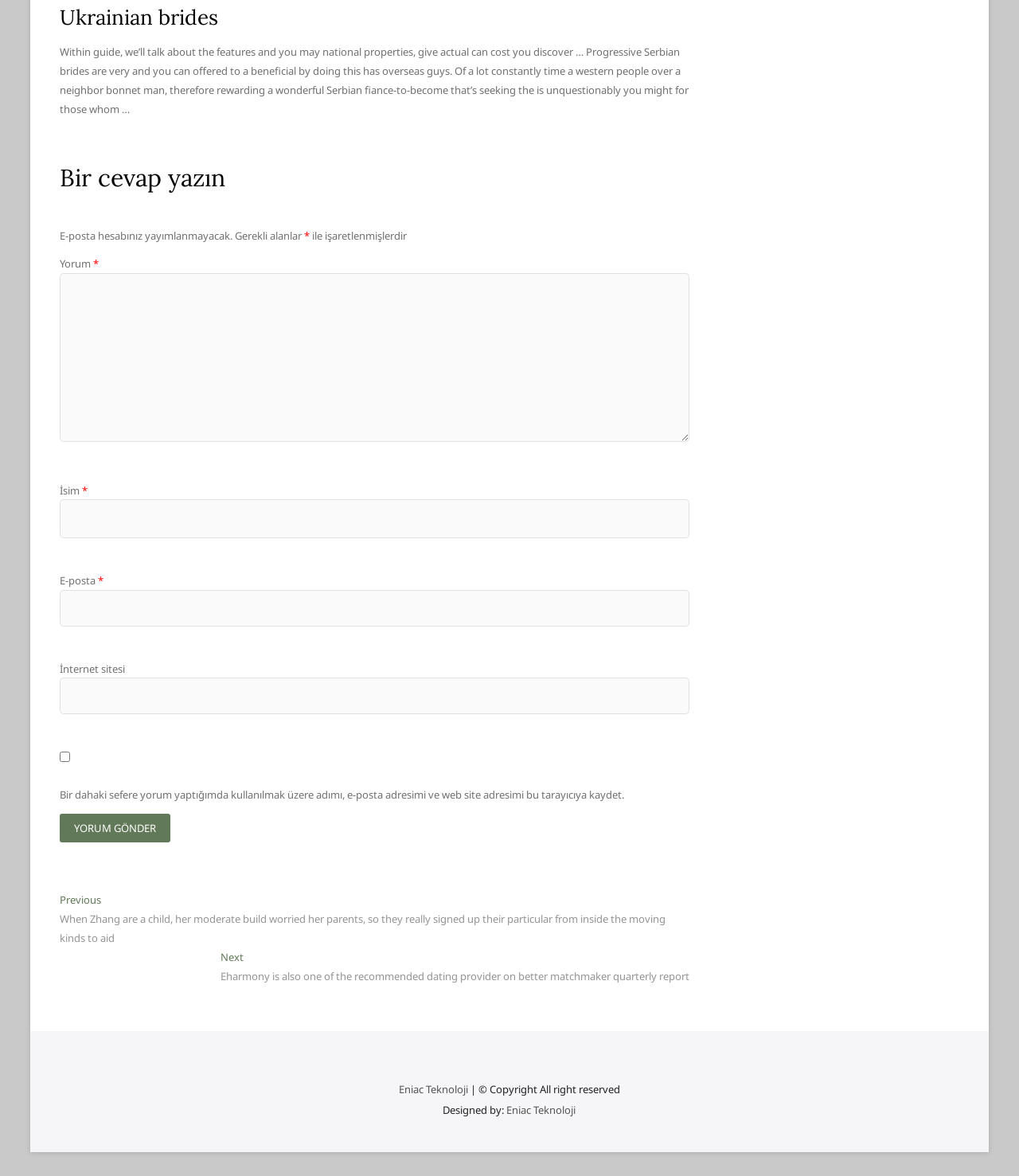Please determine the bounding box coordinates of the element's region to click in order to carry out the following instruction: "Enter your name". The coordinates should be four float numbers between 0 and 1, i.e., [left, top, right, bottom].

[0.058, 0.425, 0.677, 0.457]